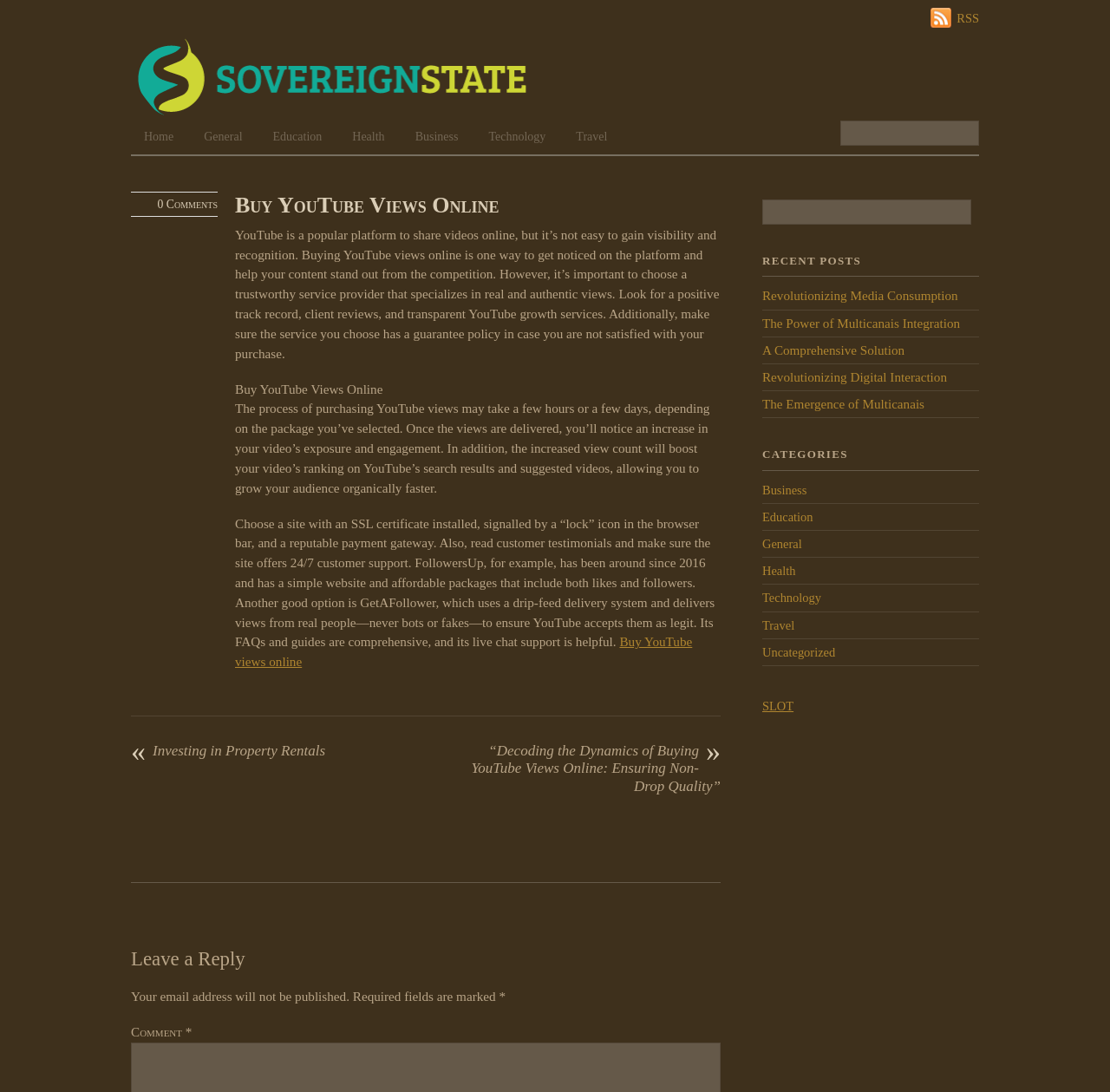Pinpoint the bounding box coordinates of the clickable element to carry out the following instruction: "Click on the 'Home' link."

[0.118, 0.109, 0.168, 0.135]